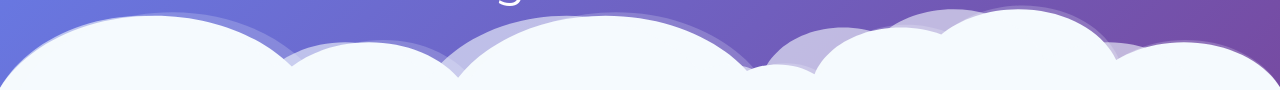What is the name of the website that offers the tangent calculator?
Observe the image and answer the question with a one-word or short phrase response.

calculator3.com